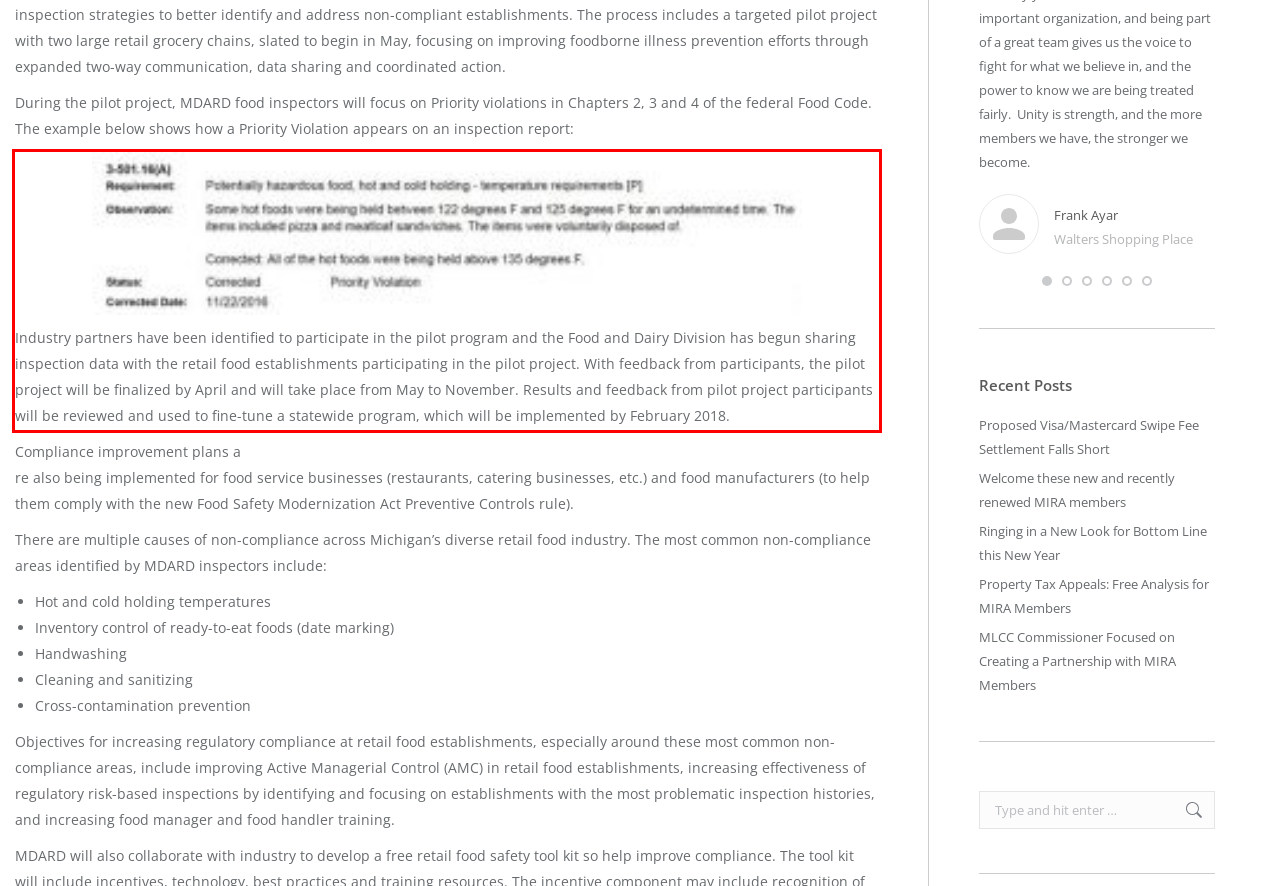Observe the screenshot of the webpage that includes a red rectangle bounding box. Conduct OCR on the content inside this red bounding box and generate the text.

Industry partners have been identified to participate in the pilot program and the Food and Dairy Division has begun sharing inspection data with the retail food establishments participating in the pilot project. With feedback from participants, the pilot project will be finalized by April and will take place from May to November. Results and feedback from pilot project participants will be reviewed and used to fine-tune a statewide program, which will be implemented by February 2018.